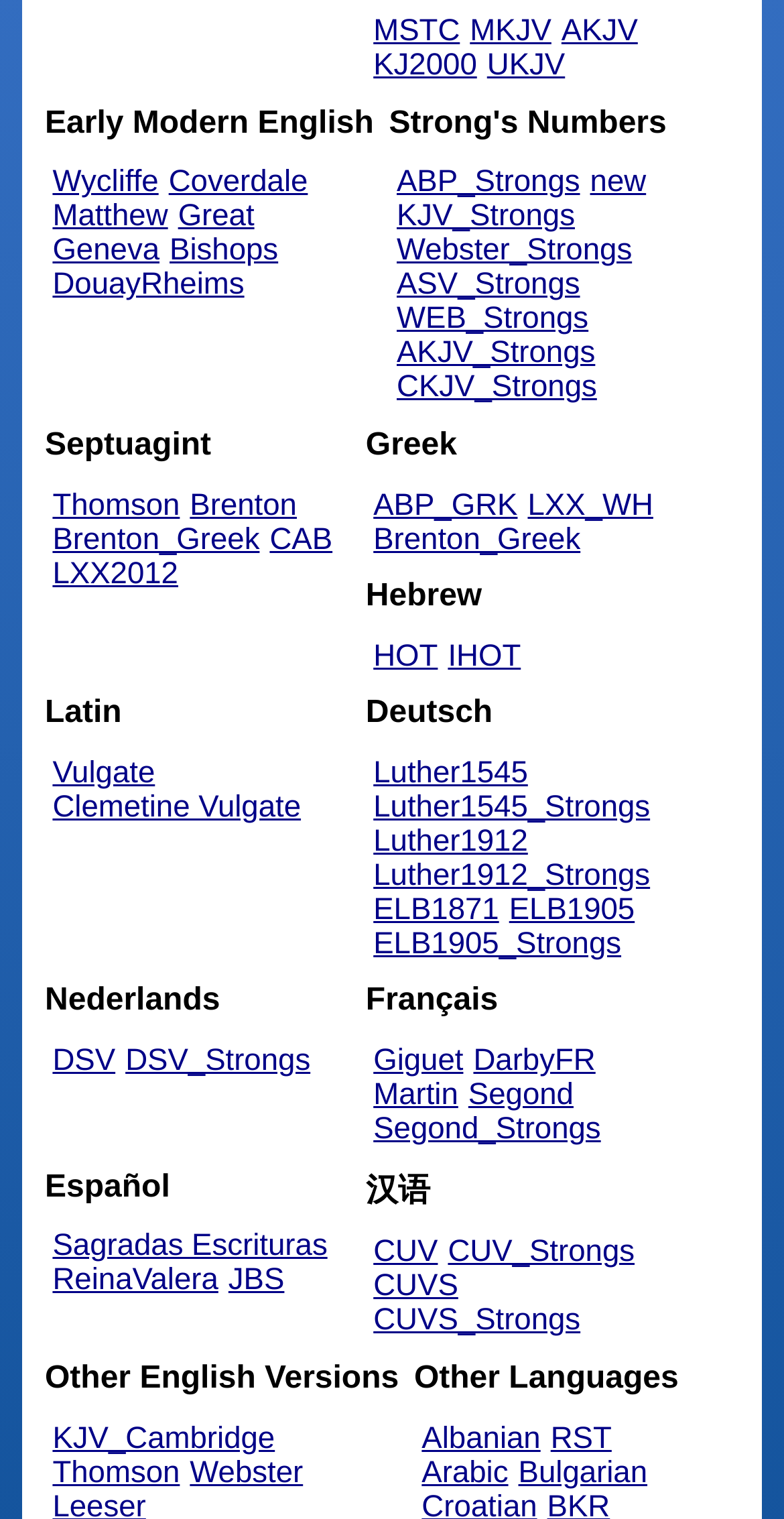Locate the bounding box coordinates of the item that should be clicked to fulfill the instruction: "Explore '汉语' section".

[0.467, 0.77, 0.856, 0.798]